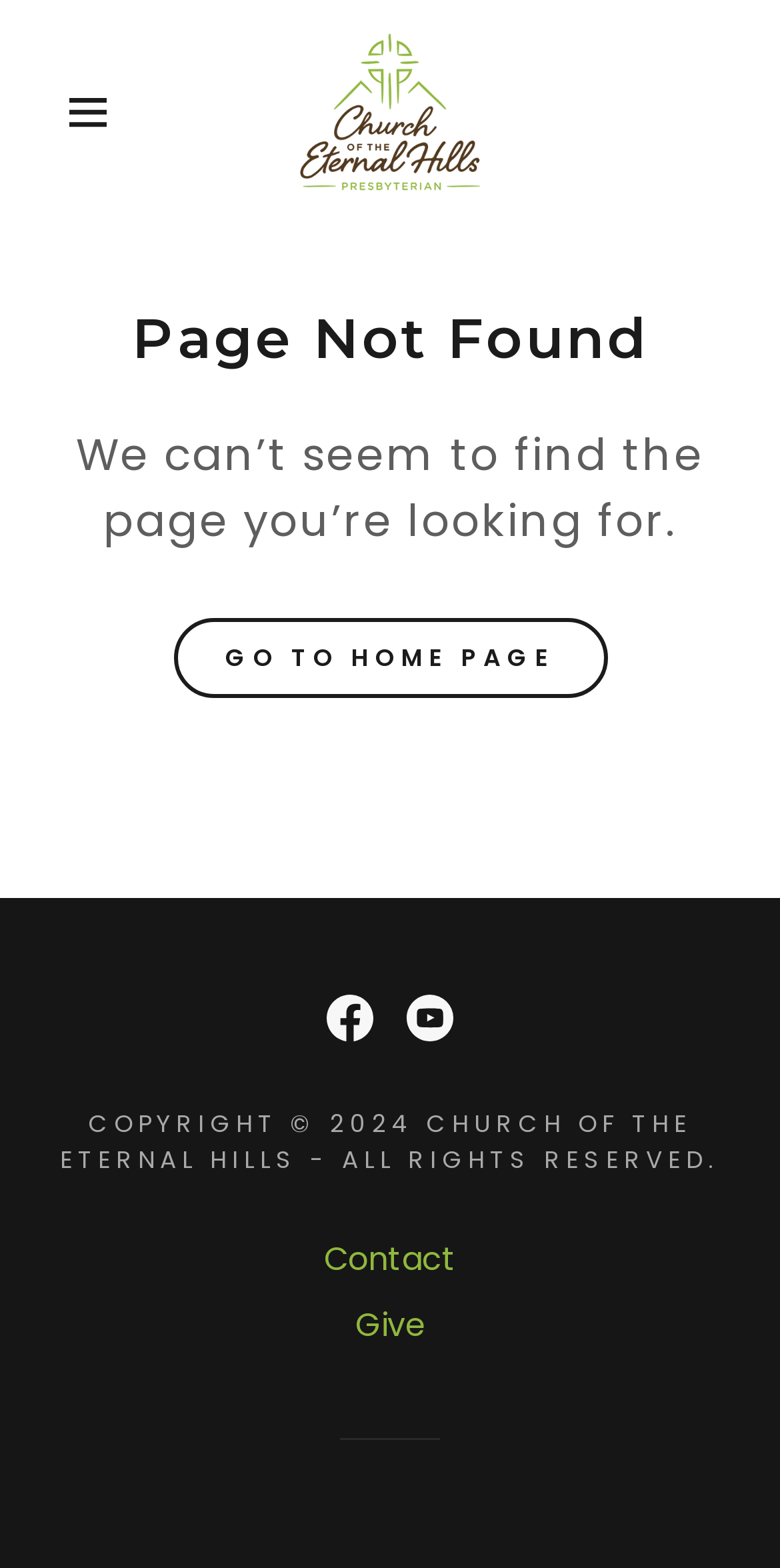Using the image as a reference, answer the following question in as much detail as possible:
What is the copyright year?

I found the copyright year by looking at the static text element at the bottom of the page which says 'COPYRIGHT © 2024 CHURCH OF THE ETERNAL HILLS - ALL RIGHTS RESERVED', indicating that the copyright year is 2024.